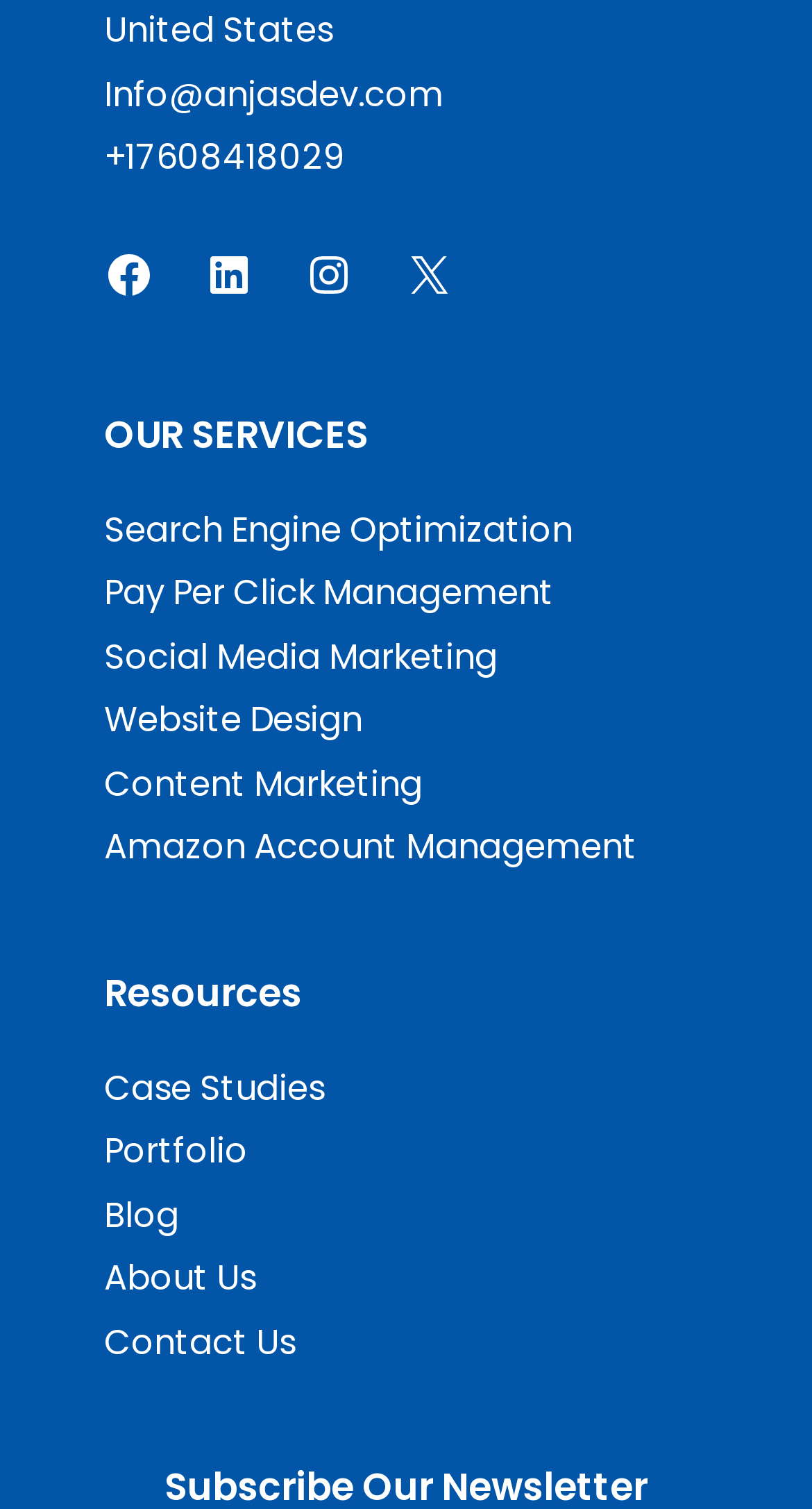How many social media links are there?
Could you please answer the question thoroughly and with as much detail as possible?

There are four social media links on the webpage, which are 'Facebook', 'LinkedIn', 'Instagram', and an unknown platform represented by the link 'X'. These links are located at the top of the webpage, as indicated by their bounding box coordinates.